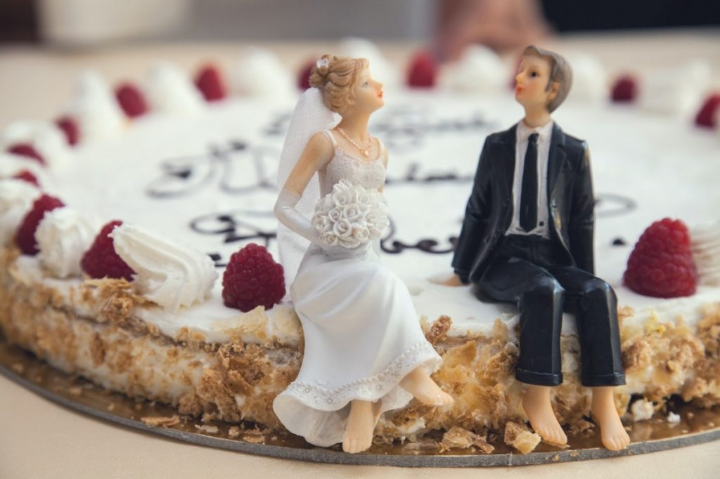What is the color of the groom's suit?
Based on the visual information, provide a detailed and comprehensive answer.

The caption describes the groom as being dressed in a classic black suit, which indicates that the suit is black in color.